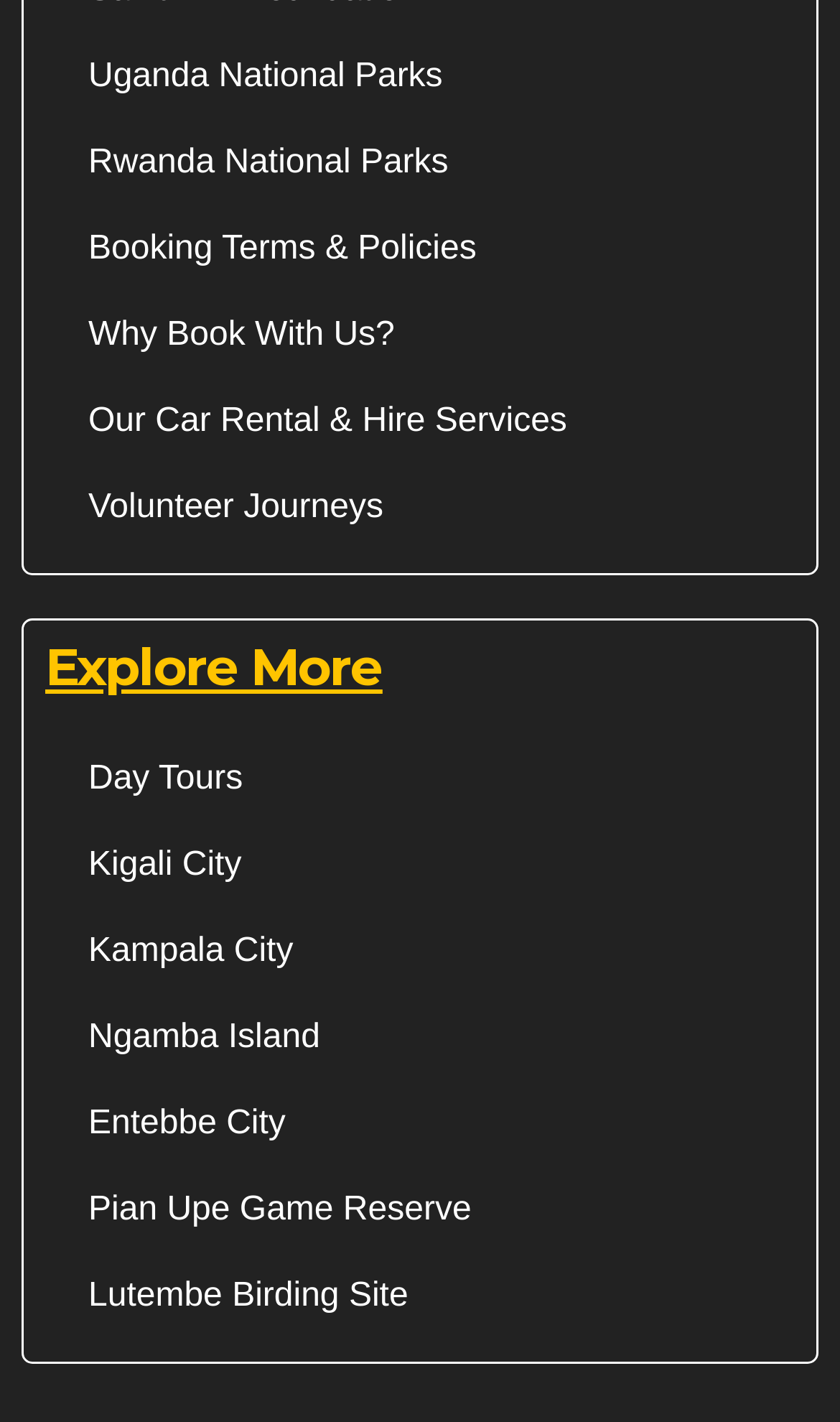Ascertain the bounding box coordinates for the UI element detailed here: "Booking Terms & Policies". The coordinates should be provided as [left, top, right, bottom] with each value being a float between 0 and 1.

[0.054, 0.145, 0.946, 0.206]